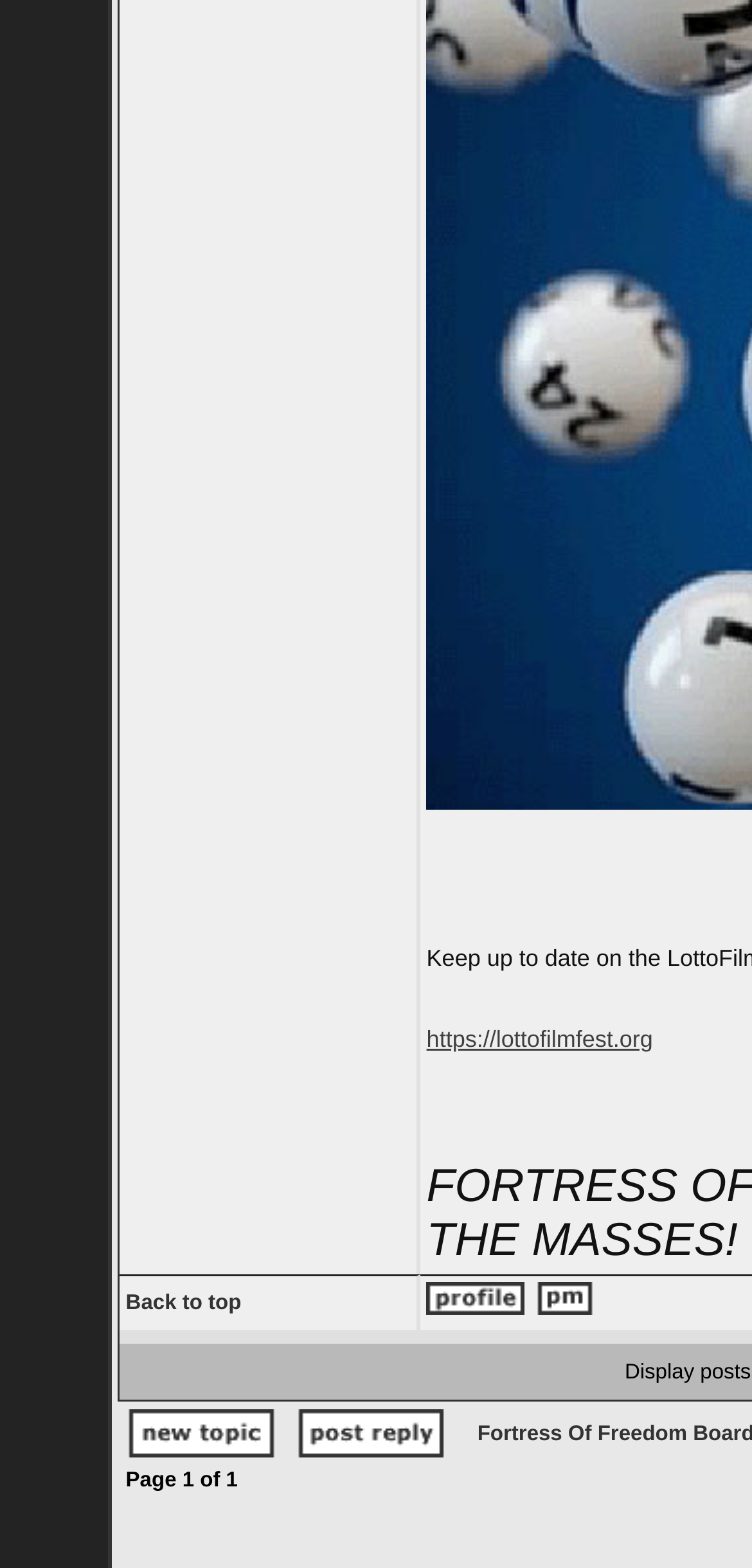Use a single word or phrase to answer the question:
How many links are in the top-right corner?

2